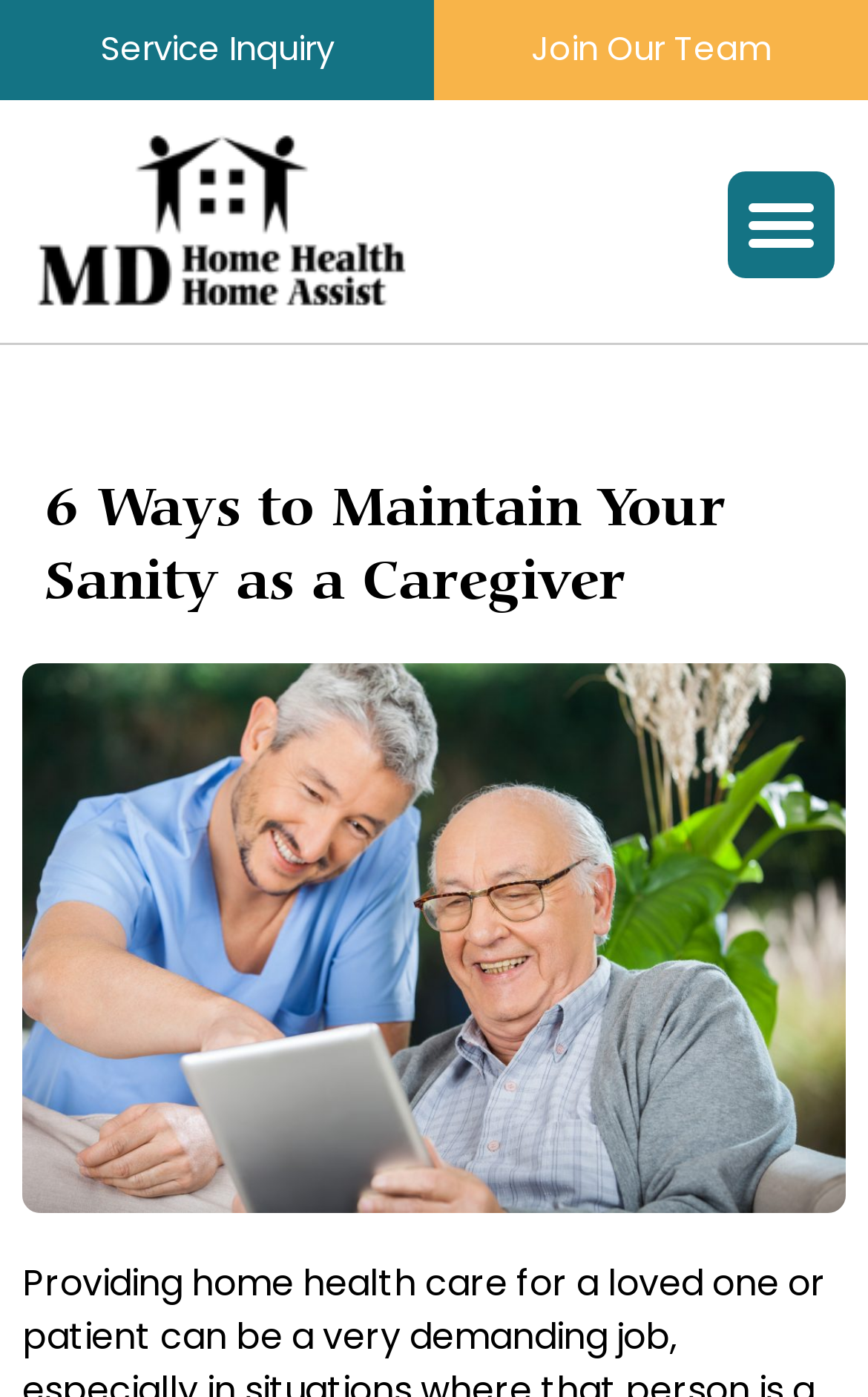Using details from the image, please answer the following question comprehensively:
What is the format of the main content?

The main content of the webpage appears to be an article, as indicated by the presence of a heading '6 Ways to Maintain Your Sanity as a Caregiver' and a descriptive image.